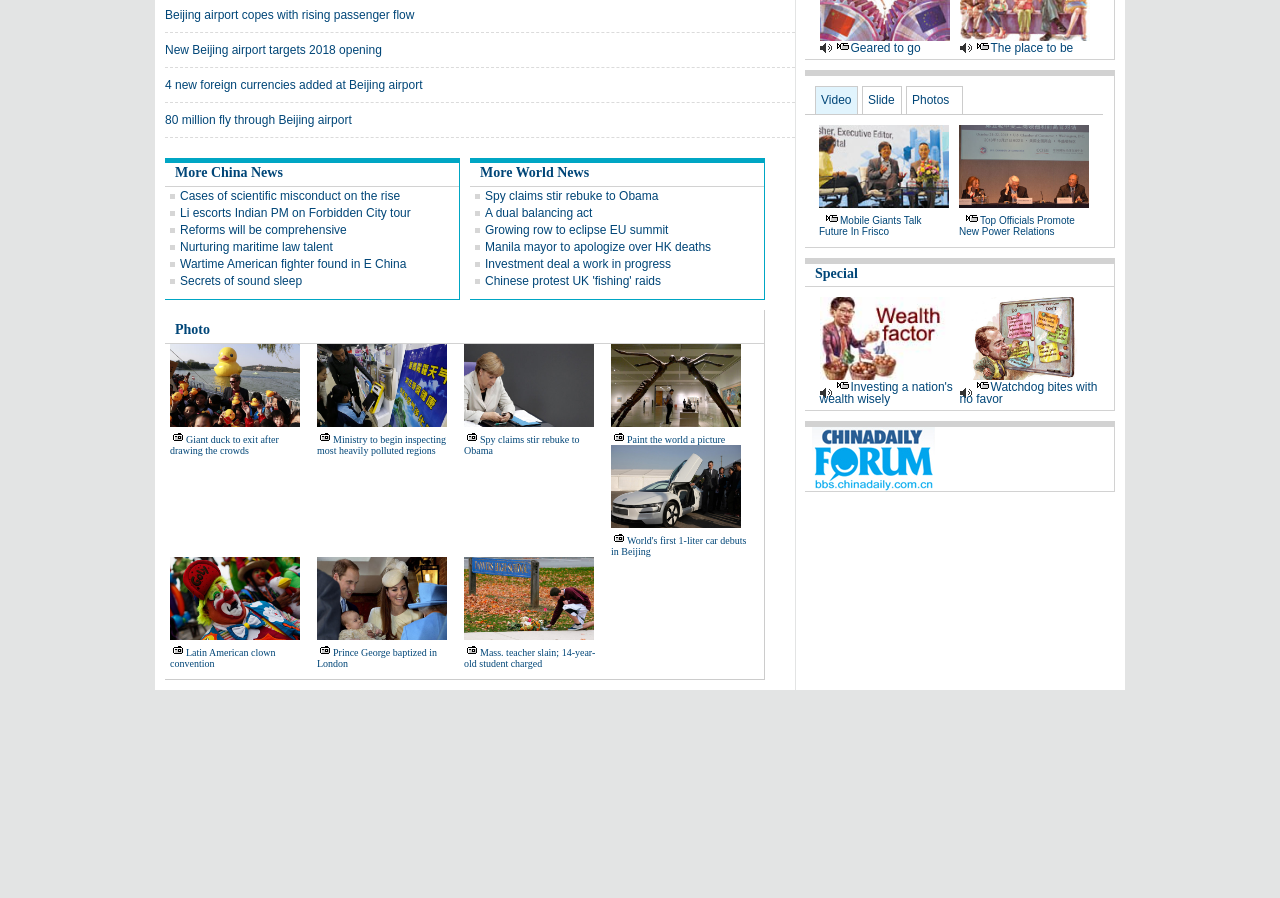Identify the bounding box coordinates of the area you need to click to perform the following instruction: "Click the 'BUSINESS' link".

None